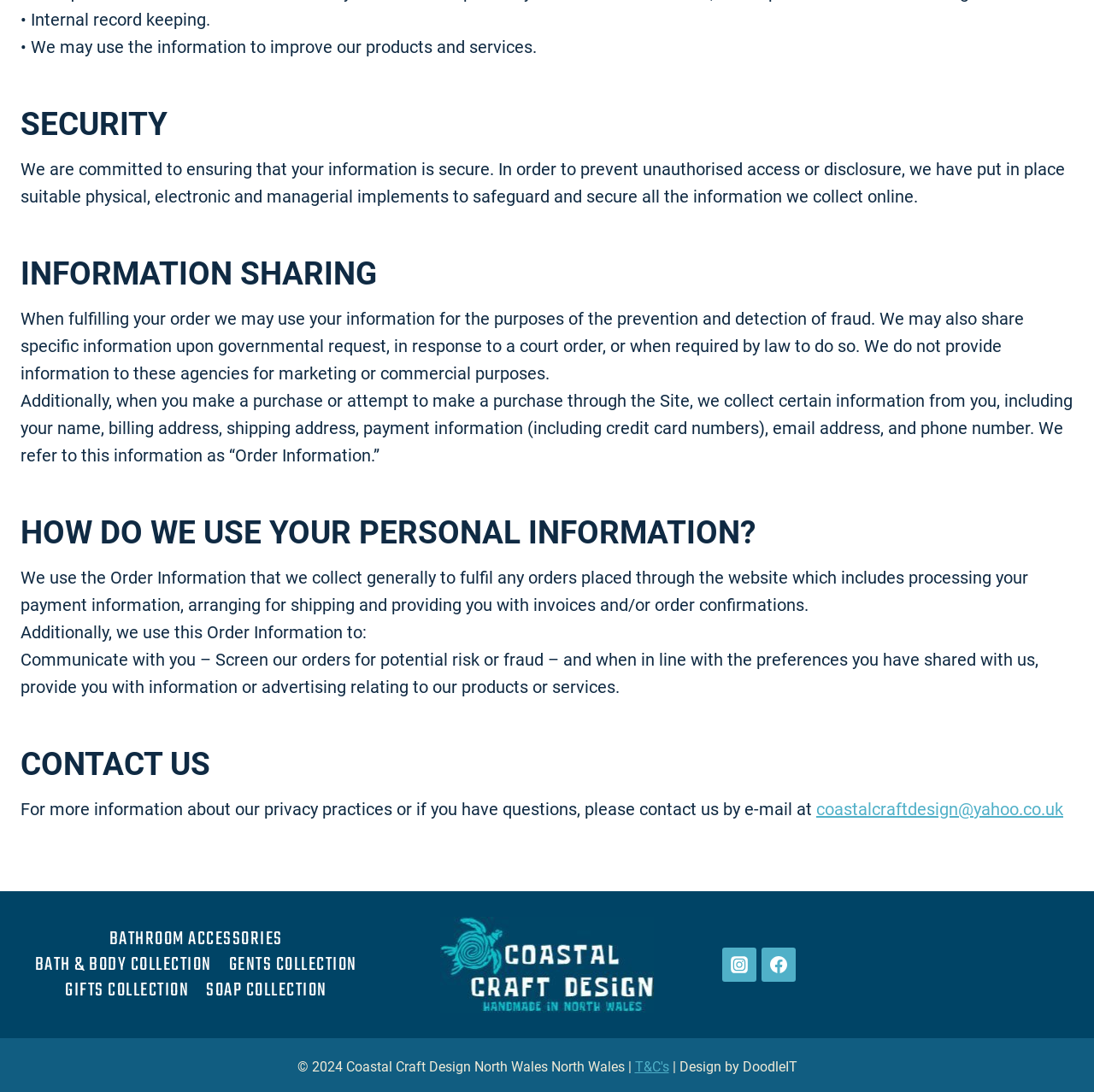What is shared with governmental agencies?
Please provide a detailed answer to the question.

The website may share specific information with governmental agencies upon request, in response to a court order, or when required by law to do so, but not for marketing or commercial purposes.